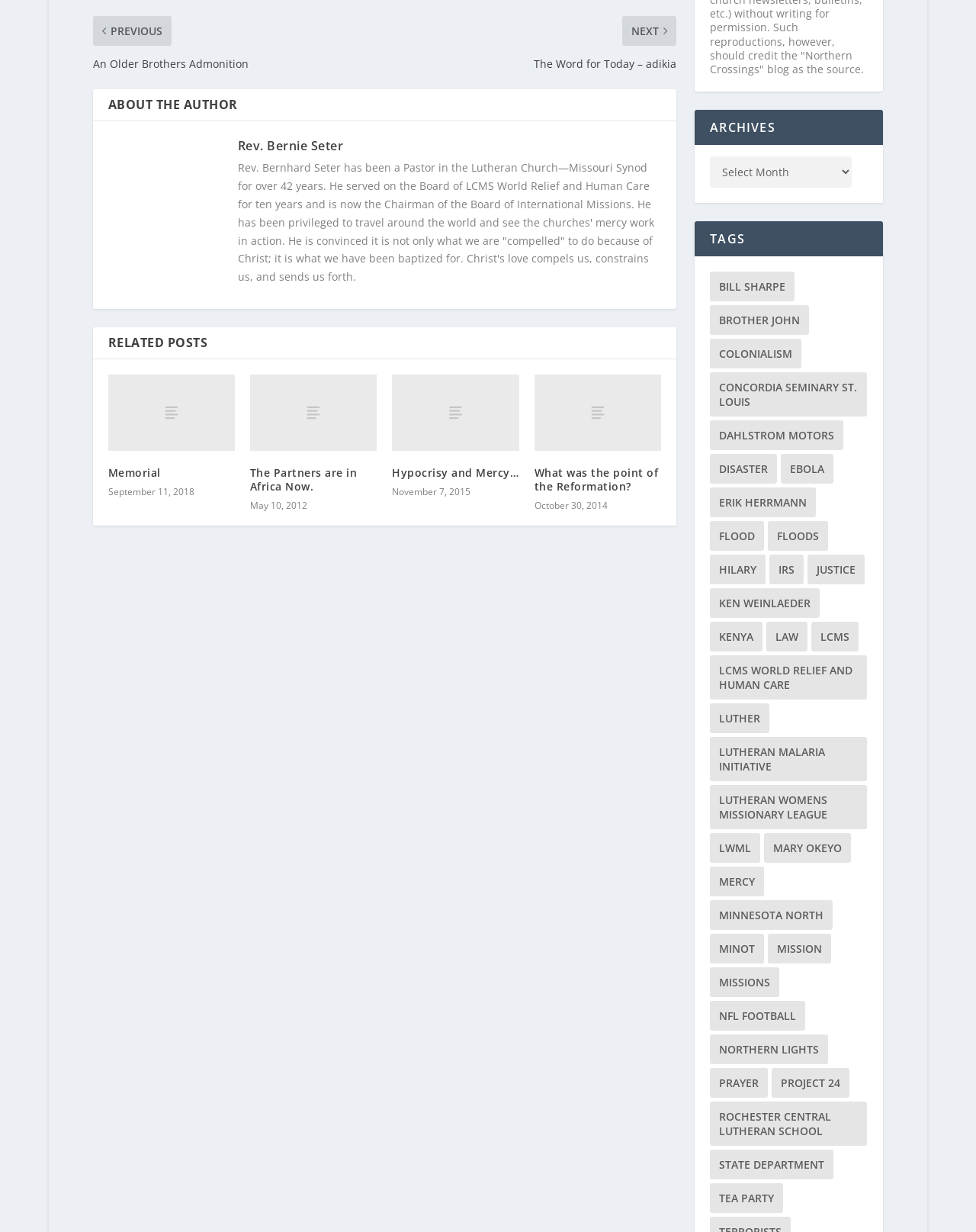How many related posts are there?
Examine the image and give a concise answer in one word or a short phrase.

5